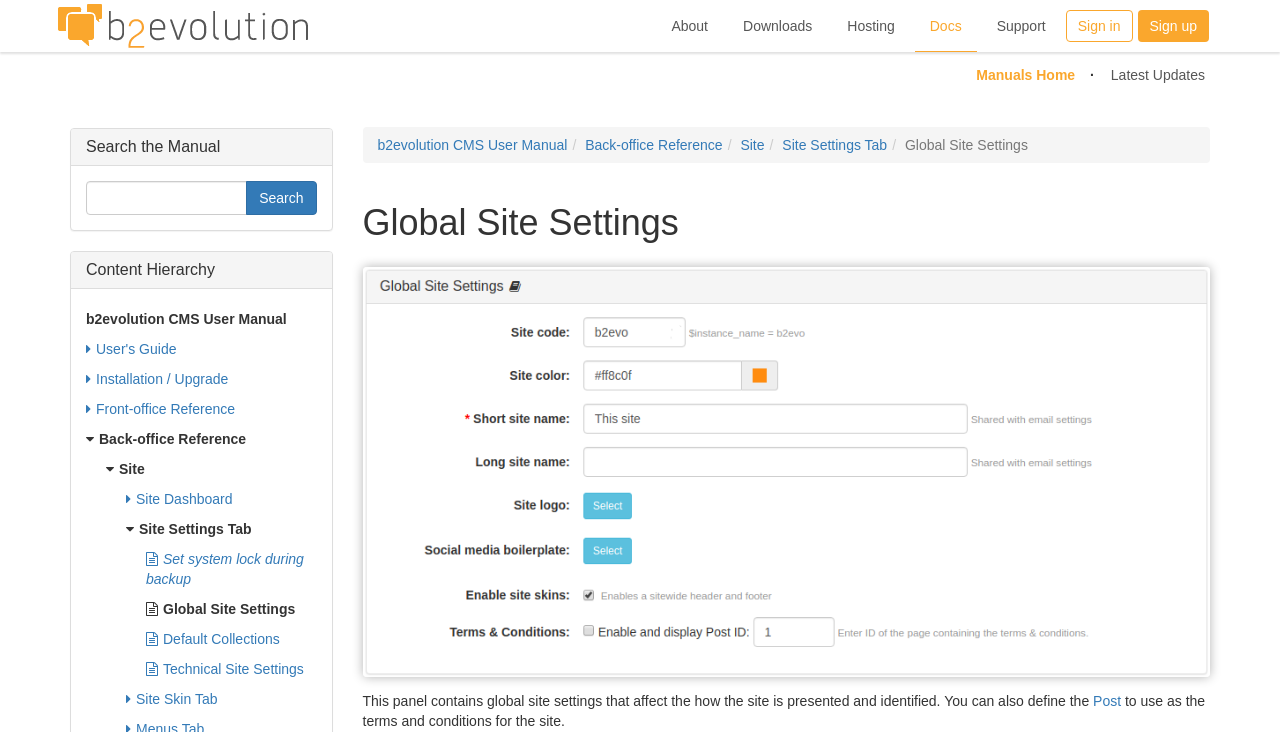Please give a concise answer to this question using a single word or phrase: 
How many search boxes are there on the webpage?

1